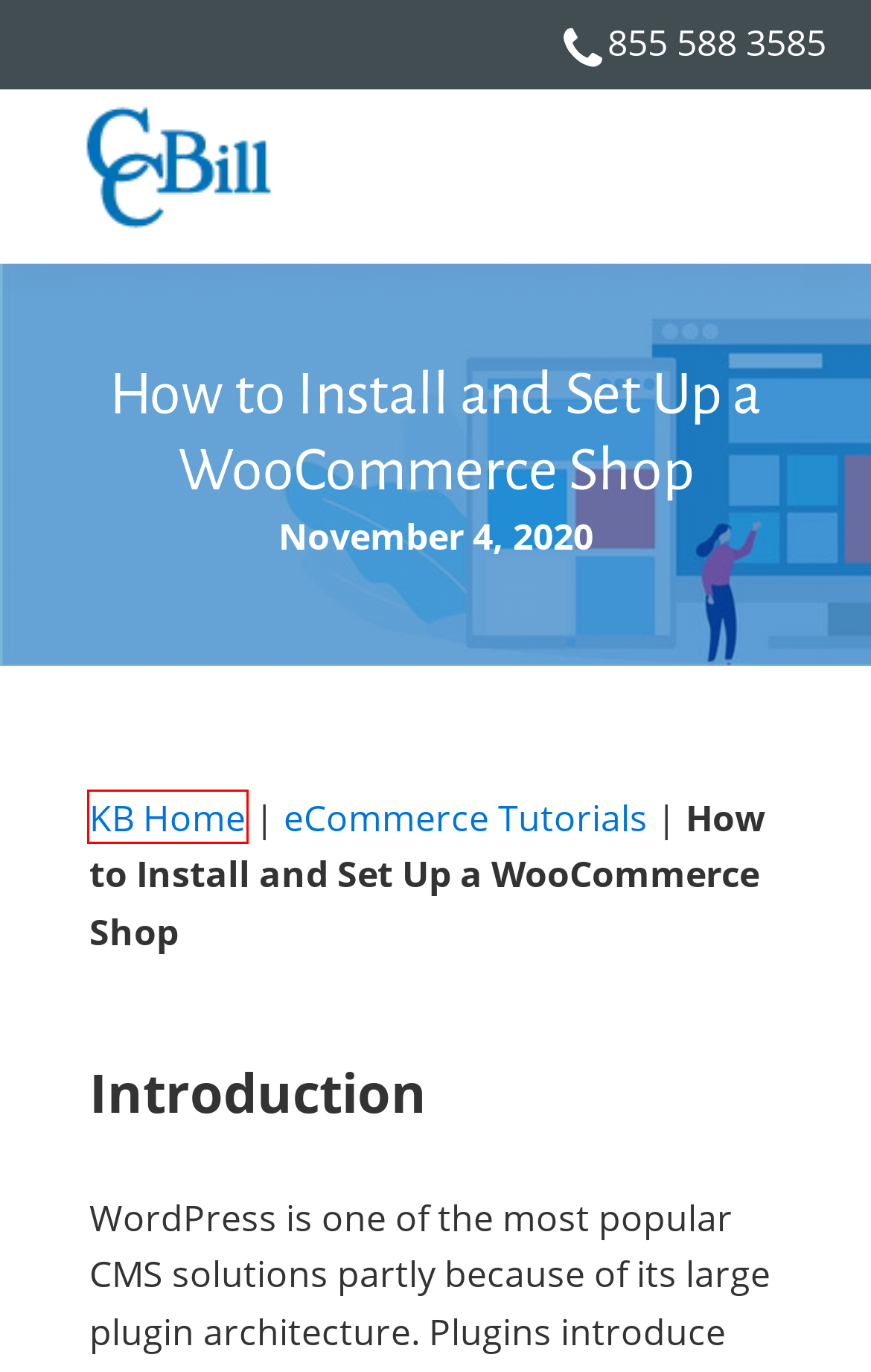Please examine the screenshot provided, which contains a red bounding box around a UI element. Select the webpage description that most accurately describes the new page displayed after clicking the highlighted element. Here are the candidates:
A. Contact Us
B. CCBill Knowledge Base
C. Complaints
D. Payment Processing Services
E. How to Add Quantity Discounts in WooCommerce | CCBill KB
F. Corporate Responsibility | High Risk Merchant Policy | CCBill.com
G. eCommerce Tutorials Archives - CCBill Knowledge Base
H. What Is a REST API? {Constraints, Uses & Practices} | CCBill KB

B